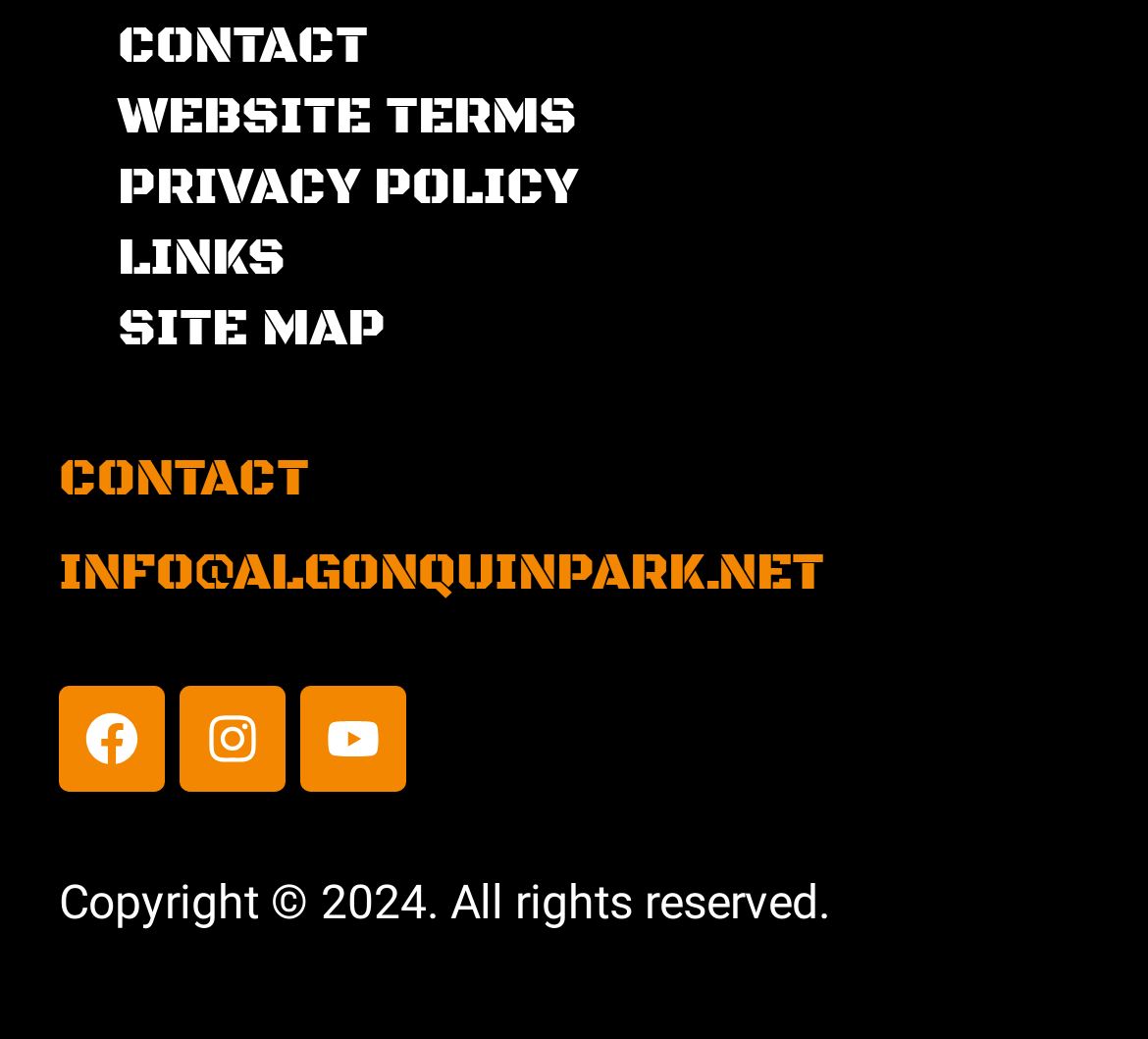How many social media links are there?
Based on the image content, provide your answer in one word or a short phrase.

3